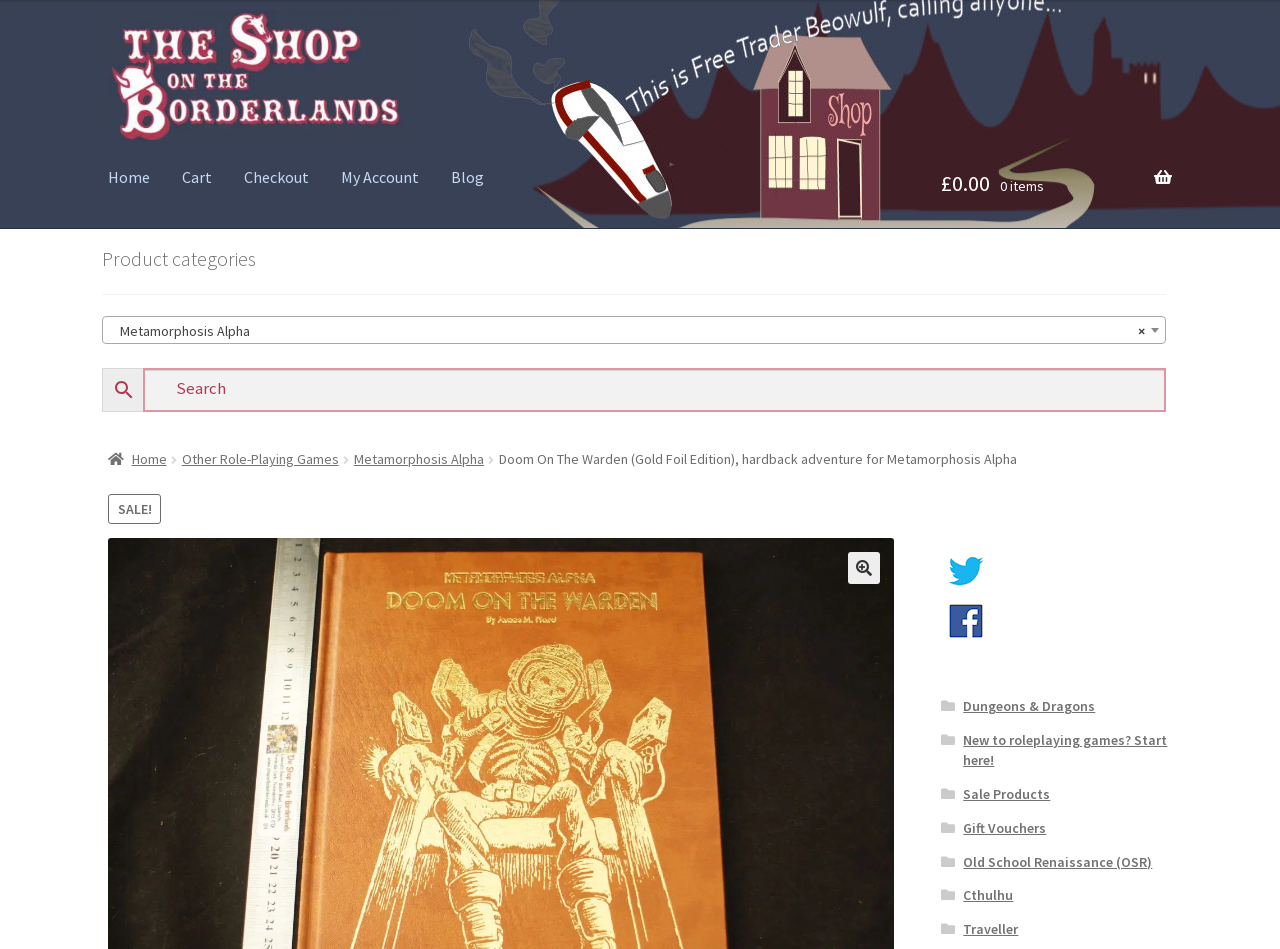Based on the image, provide a detailed and complete answer to the question: 
What is the current total in the cart?

I found the answer by looking at the link with the text '£0.00 0 items' which is located at the top right of the page, indicating the current total in the cart.